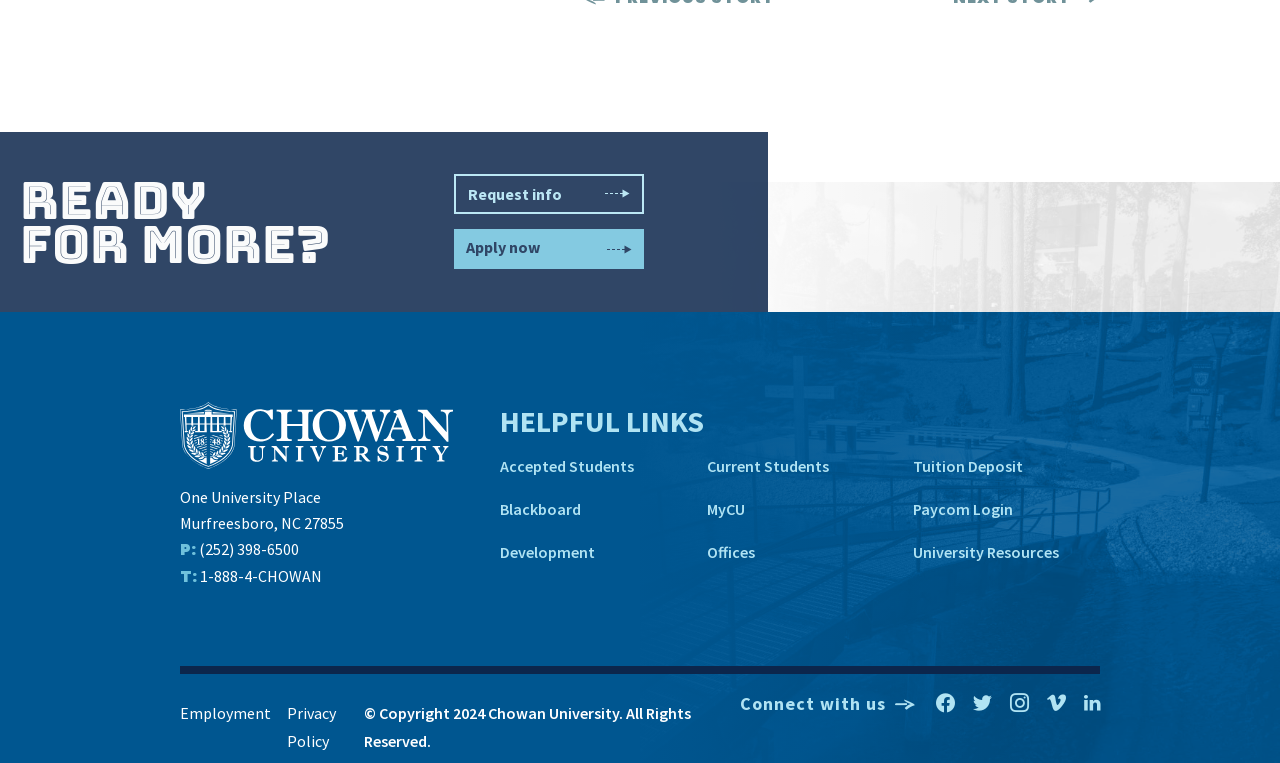Determine the bounding box coordinates for the clickable element required to fulfill the instruction: "Expand Other Descriptive Data". Provide the coordinates as four float numbers between 0 and 1, i.e., [left, top, right, bottom].

None